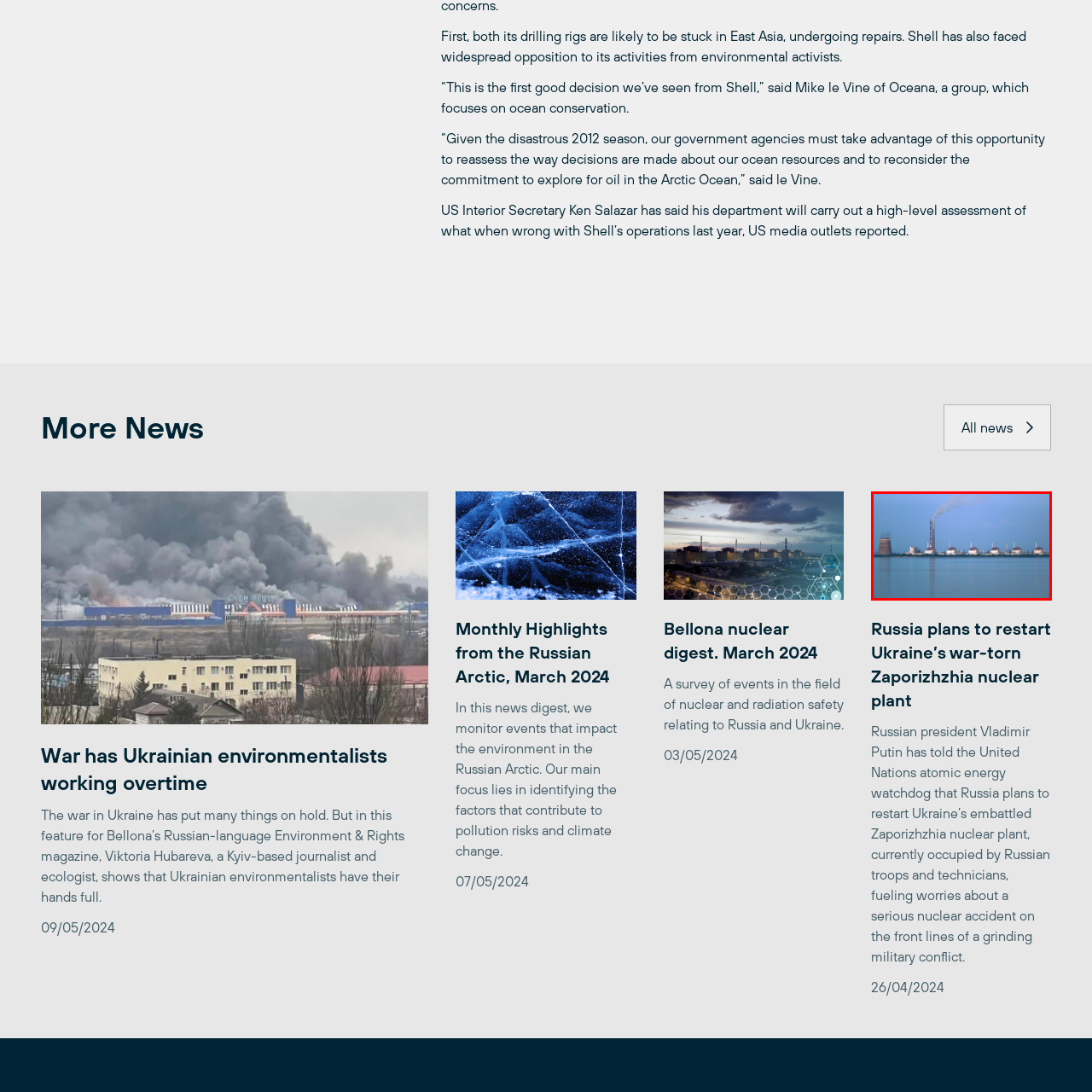Focus on the area marked by the red box, What is the backdrop of the Zaporizhzhia nuclear power plant? 
Answer briefly using a single word or phrase.

A calm body of water